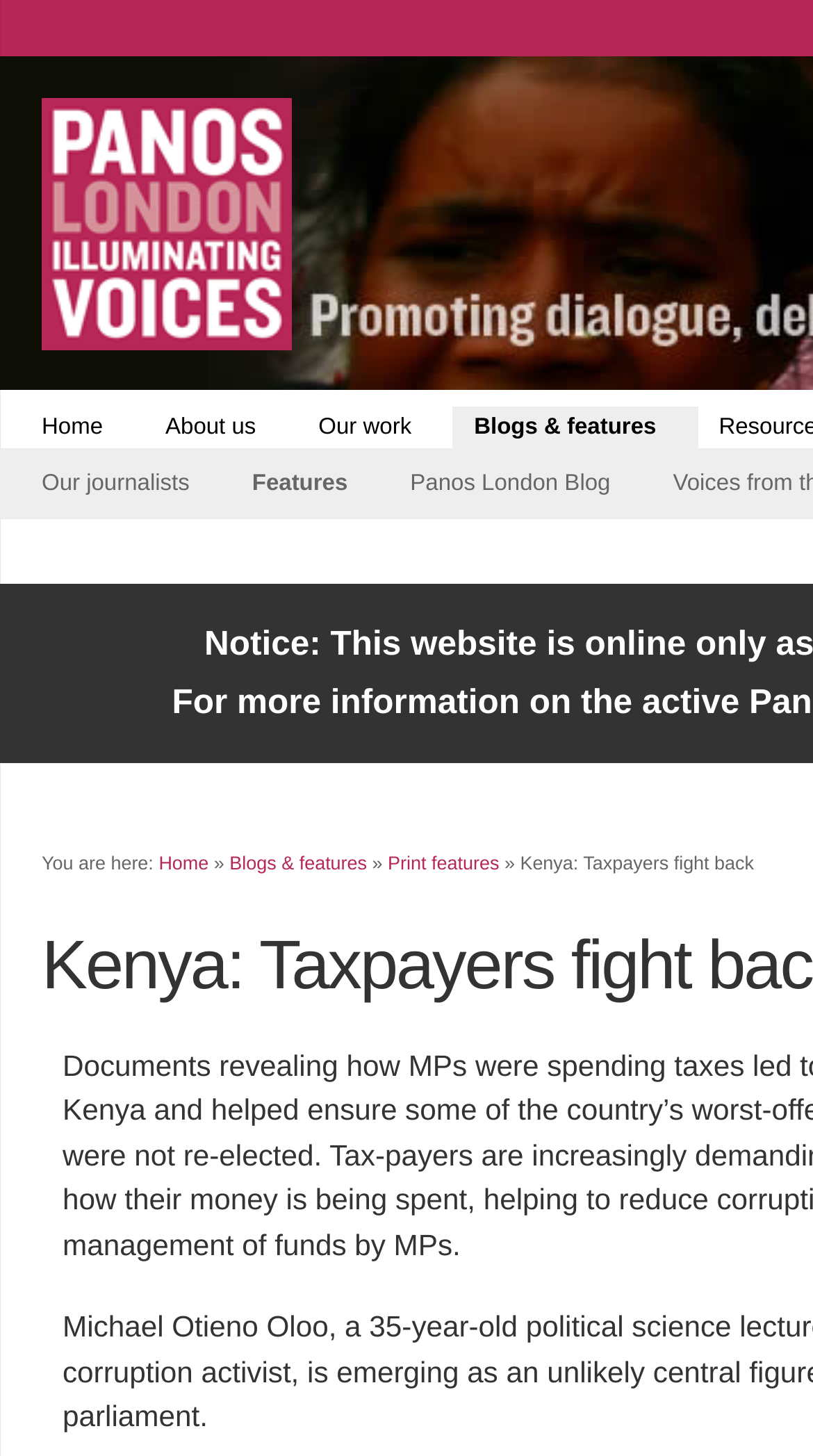Please mark the bounding box coordinates of the area that should be clicked to carry out the instruction: "read About us".

[0.178, 0.279, 0.366, 0.308]